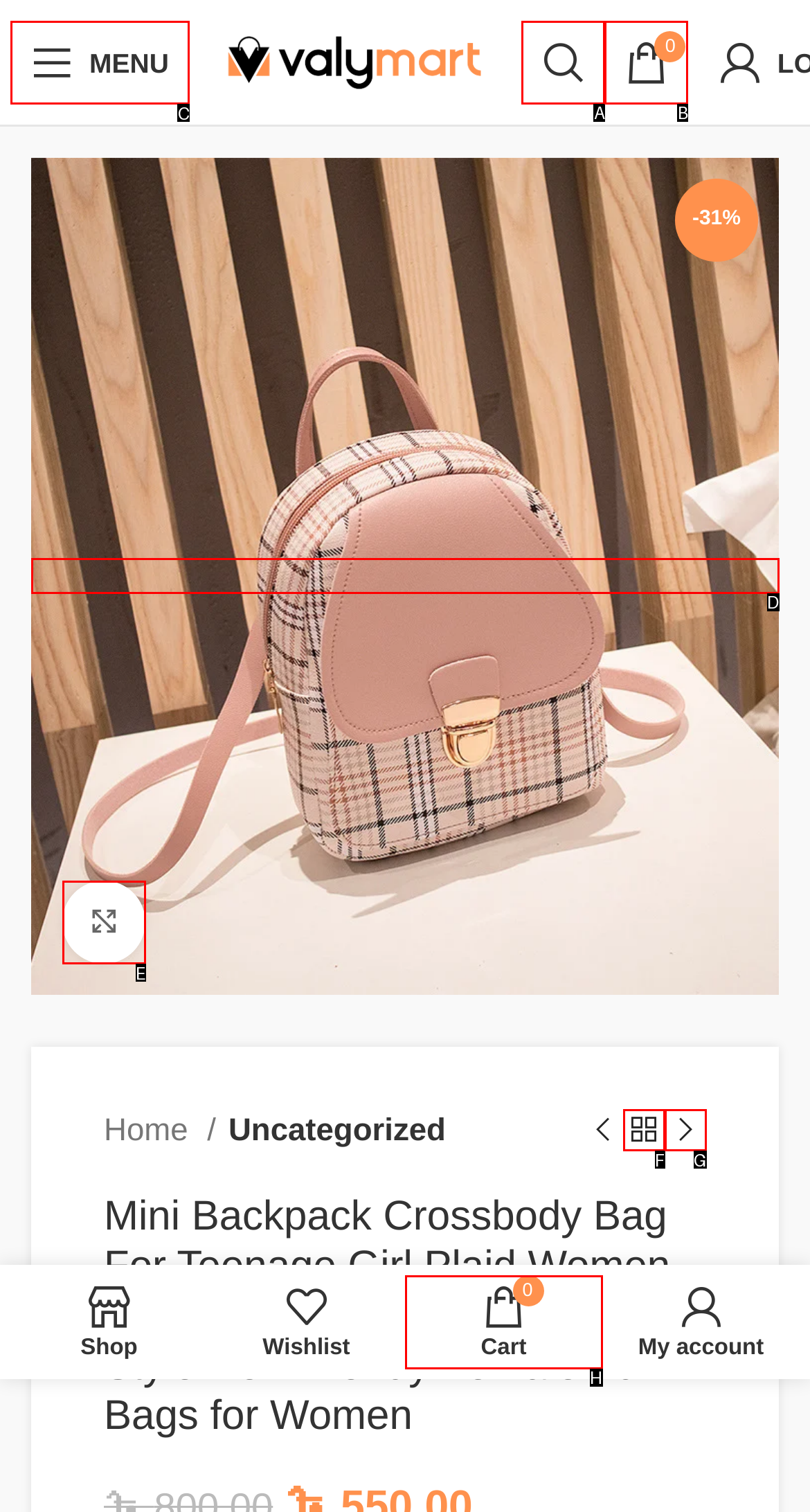Identify the correct UI element to click to follow this instruction: Open mobile menu
Respond with the letter of the appropriate choice from the displayed options.

C